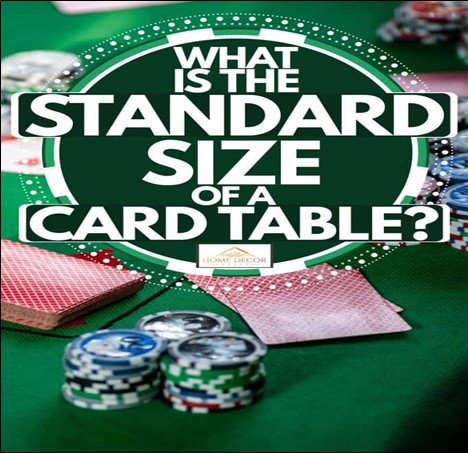Give a comprehensive caption that covers the entire image content.

The image features a visually engaging graphic titled “What is the Standard Size of a Card Table?” set against a vibrant green background. The text is prominently displayed in bold white letters, ensuring clarity and visual impact. Below the main title, the phrase "of a" is styled smaller, drawing attention to the key focus: "CAB TABLE." 

Surrounding the text are various casino-style playing cards and colorful poker chips, suggesting a lively gaming or social environment. The arrangement of the cards and chips creates a sense of readiness for play, while the overall design invites viewers to learn more about card table dimensions, which are essential for creating versatile spaces in homes. The image is branded with "HOME DECOR," hinting at potential applications in interior design or setting up entertainment areas. 